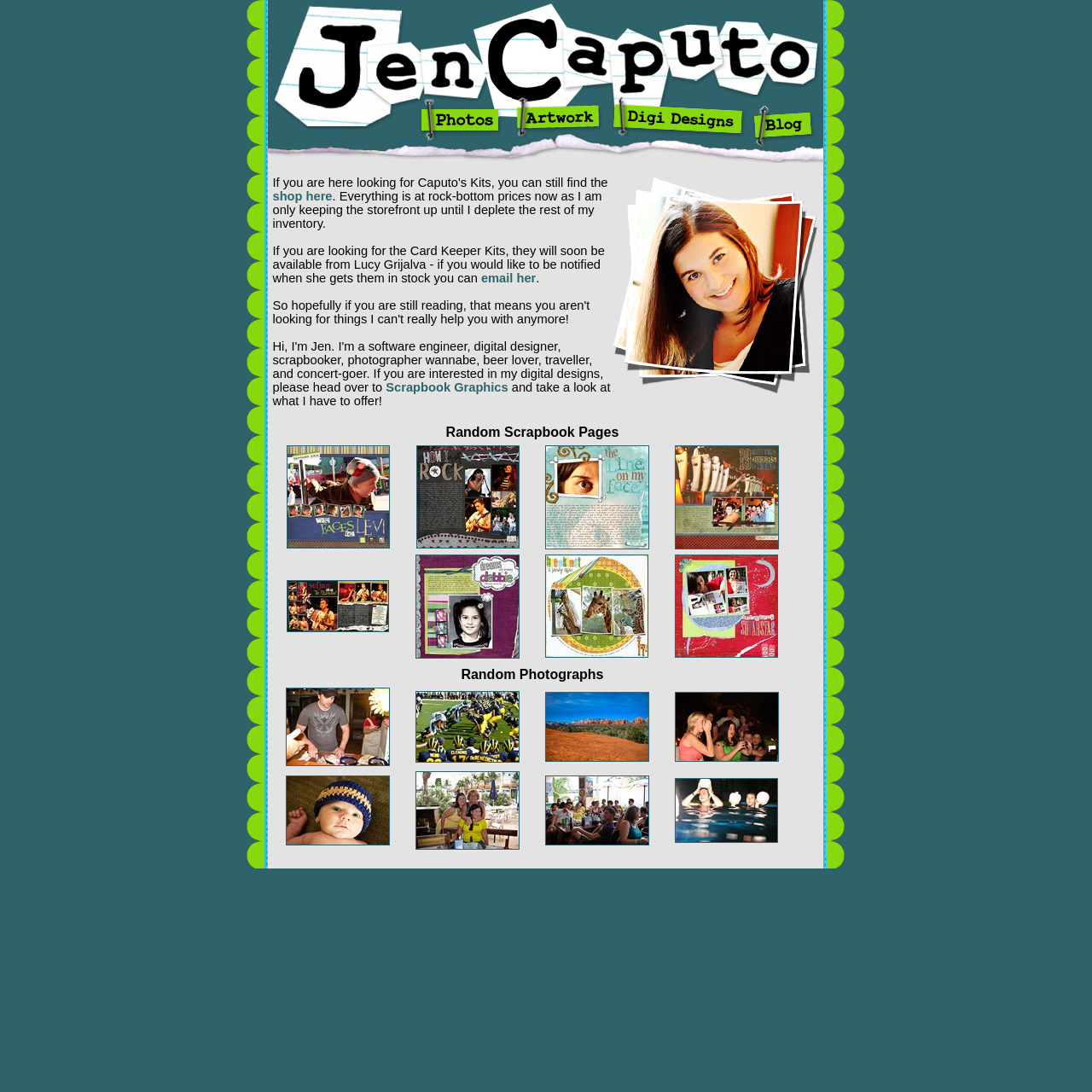Using the webpage screenshot, find the UI element described by alt="My Blog" name="jencaputo-webpage-banner_blog". Provide the bounding box coordinates in the format (top-left x, top-left y, bottom-right x, bottom-right y), ensuring all values are floating point numbers between 0 and 1.

[0.686, 0.116, 0.754, 0.129]